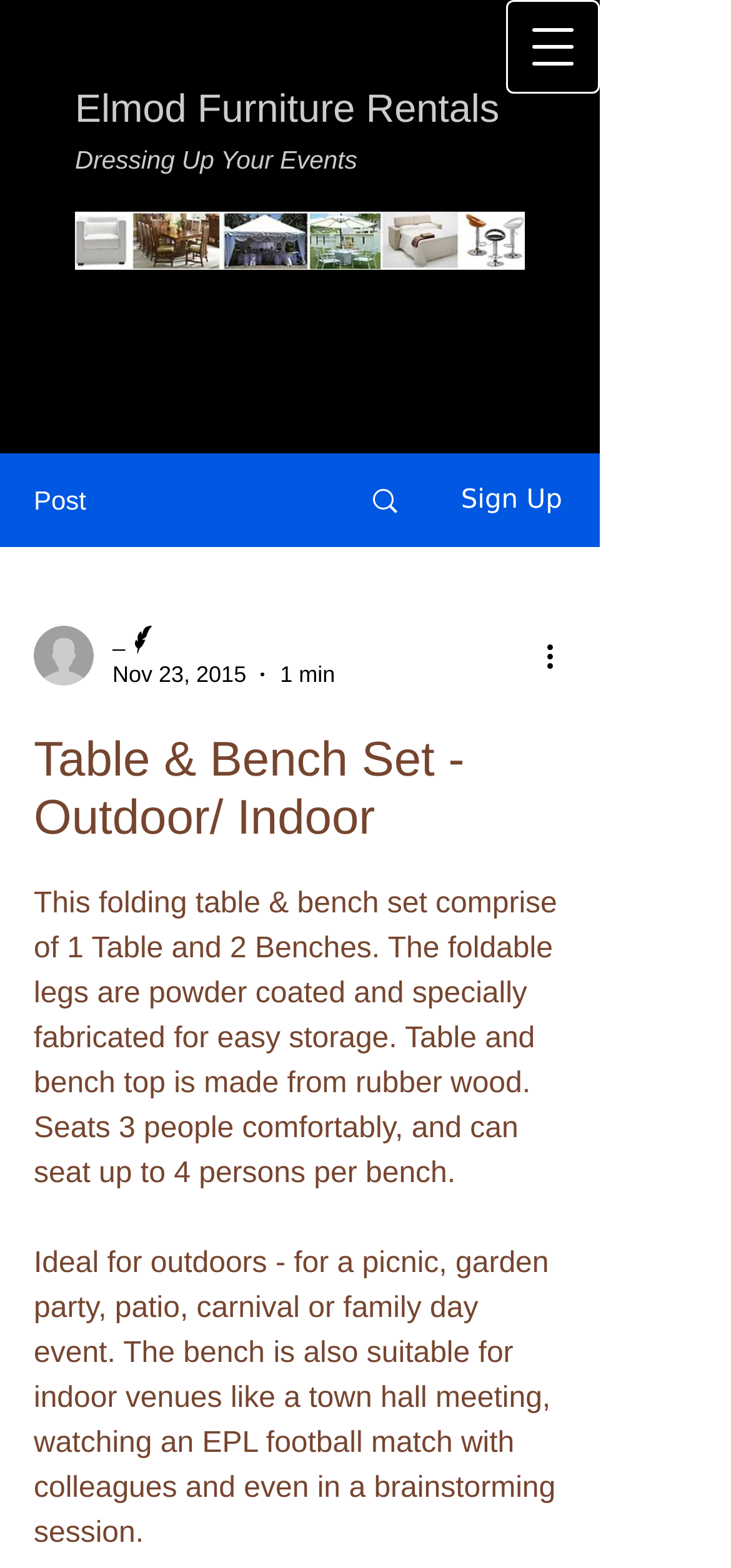Provide a short answer to the following question with just one word or phrase: What type of event is the table and bench set ideal for?

Picnic or garden party